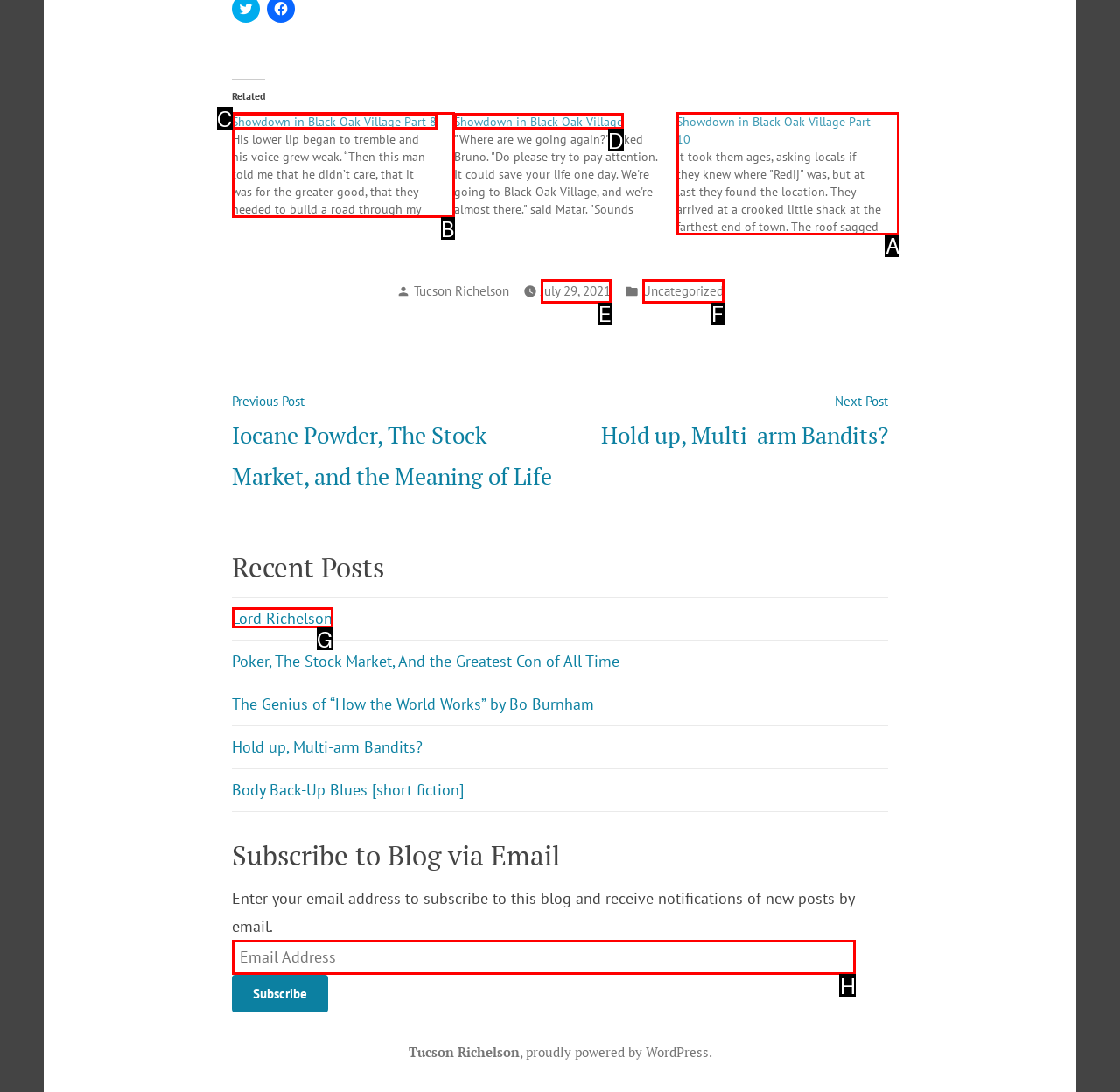Identify the HTML element I need to click to complete this task: Click on the link to read 'Showdown in Black Oak Village Part 10' Provide the option's letter from the available choices.

A